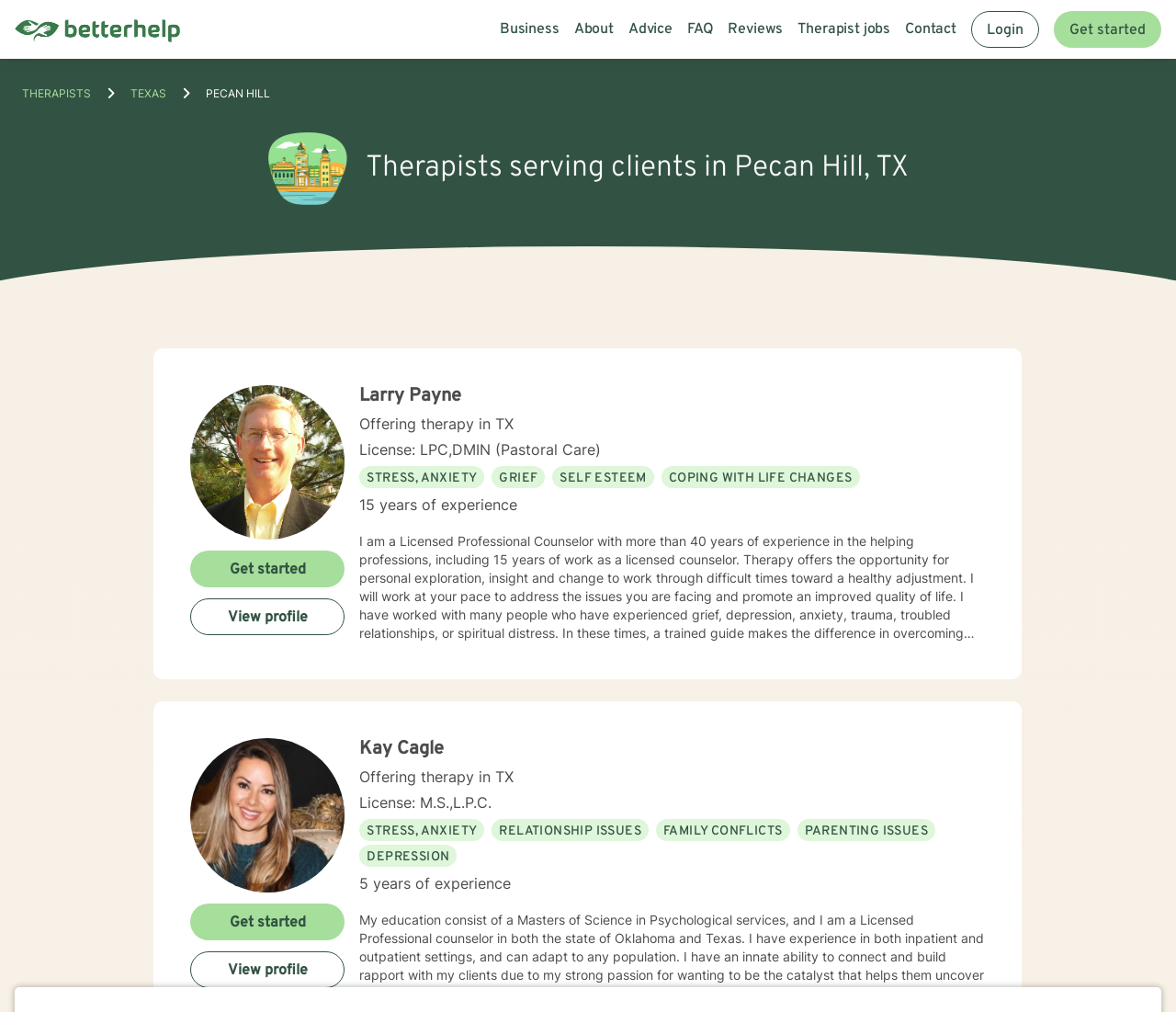Please determine and provide the text content of the webpage's heading.

Therapists serving clients in Pecan Hill, TX